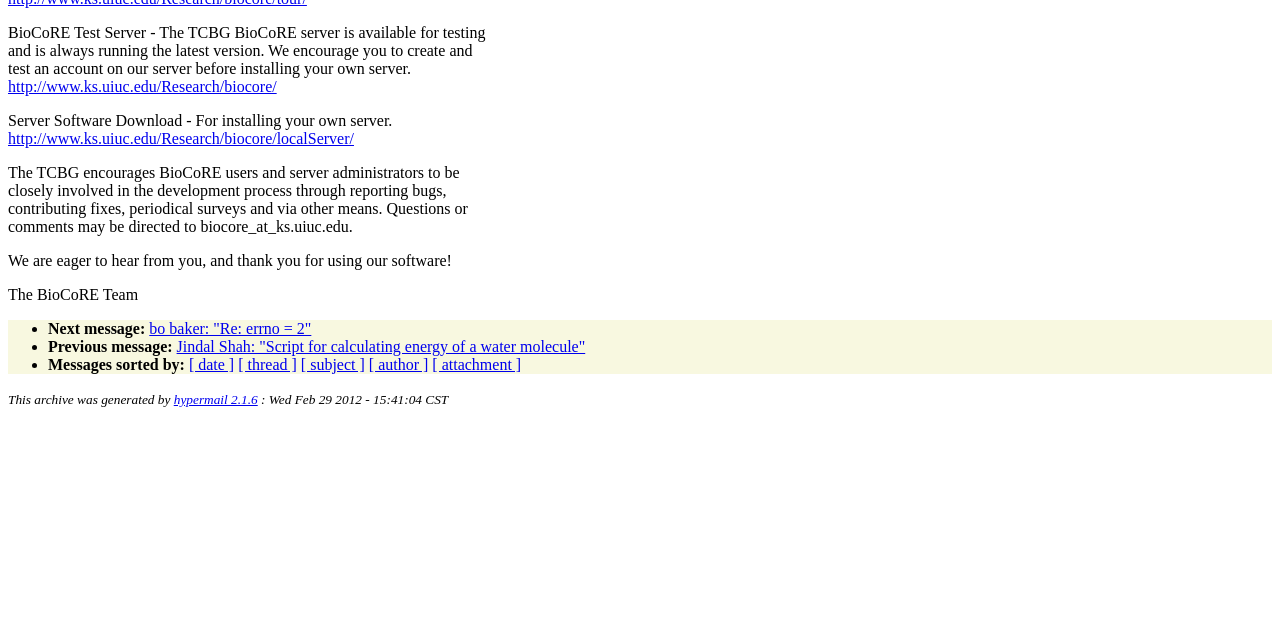Determine the bounding box coordinates for the HTML element mentioned in the following description: "http://www.ks.uiuc.edu/Research/biocore/localServer/". The coordinates should be a list of four floats ranging from 0 to 1, represented as [left, top, right, bottom].

[0.006, 0.203, 0.277, 0.229]